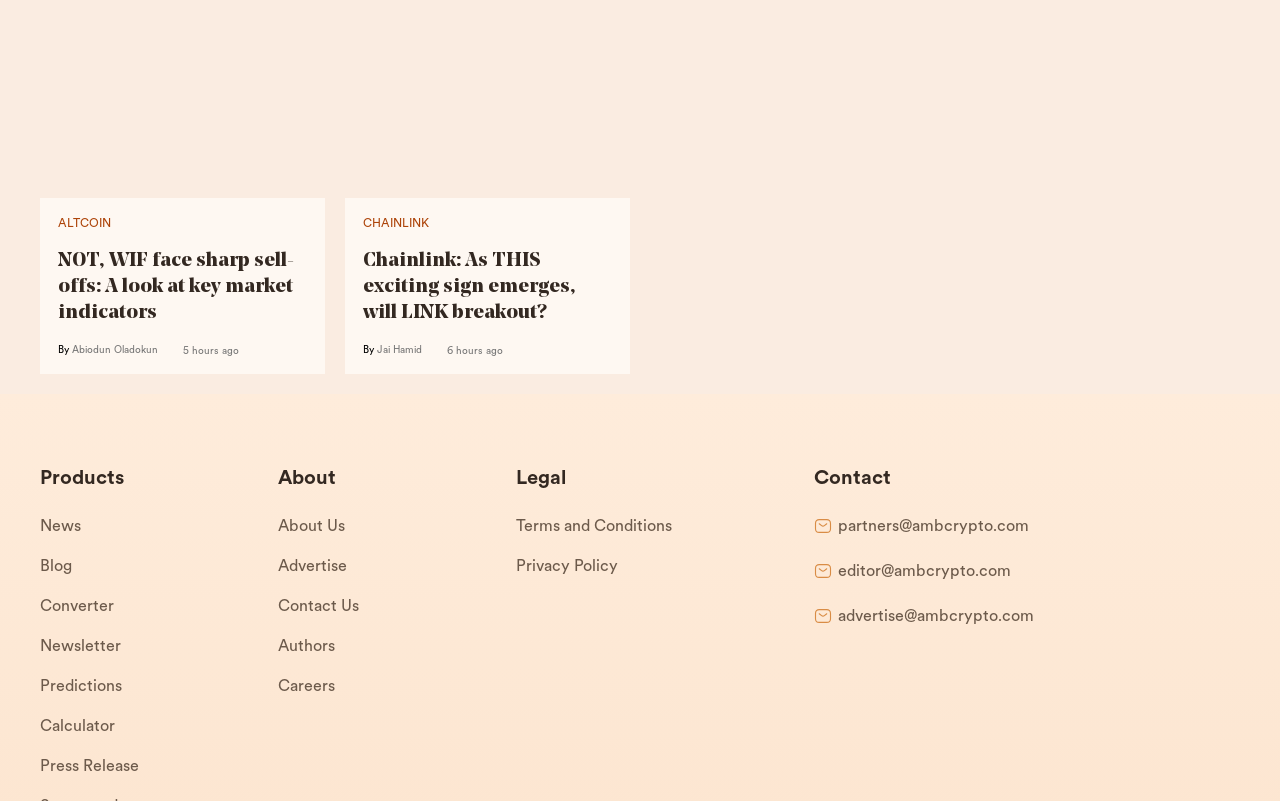What is the category of the link 'Converter'?
Give a comprehensive and detailed explanation for the question.

I found the category of the link 'Converter' by looking at the static text element 'Products' which is located above the link 'Converter'.